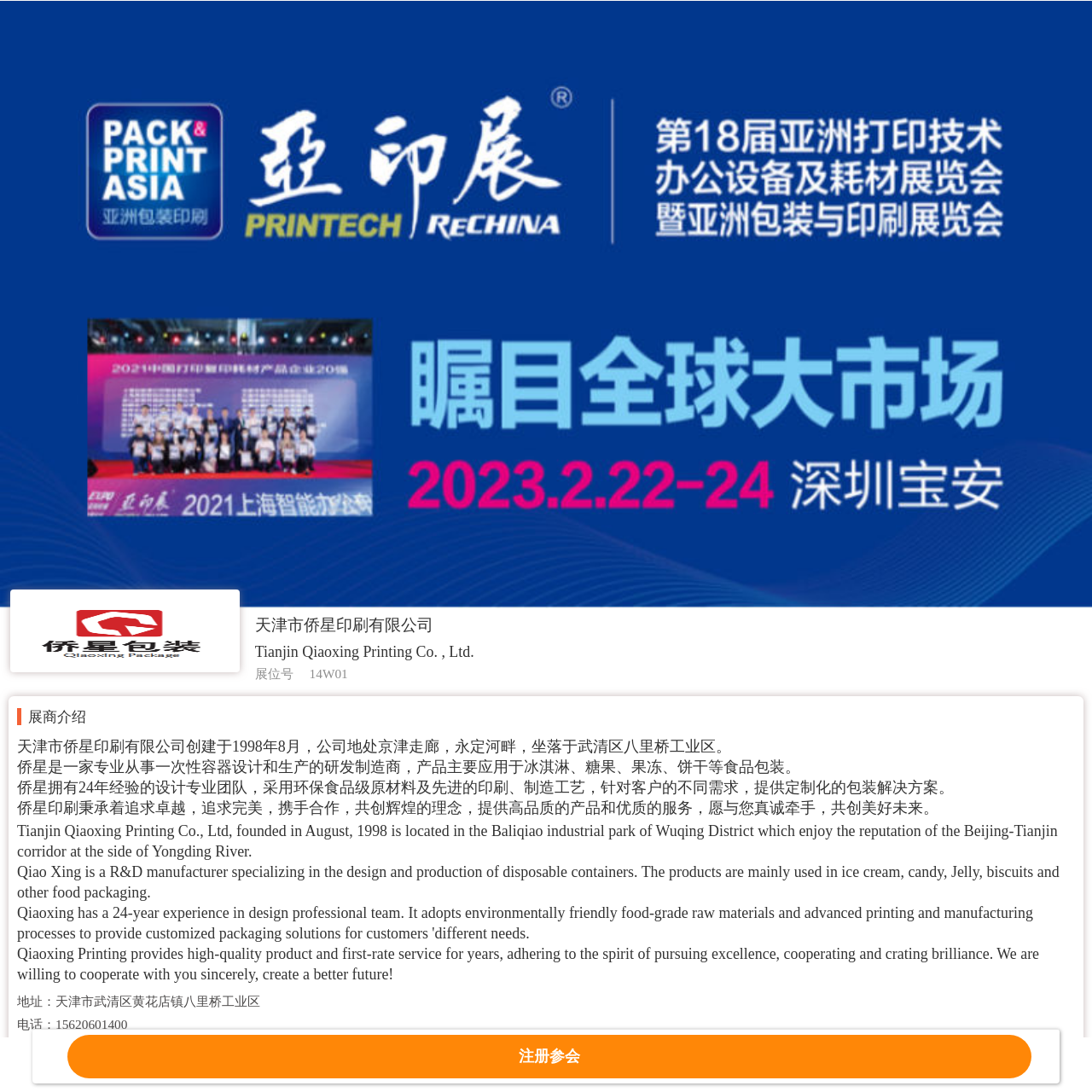Refer to the screenshot and give an in-depth answer to this question: What is the main product of the company?

The main product of the company is obtained from the StaticText element with the text '侨星是一家专业从事一次性容器设计和生产的研发制造商，产品主要应用于冰淇淋、糖果、果冻、饼干等食品包装。' which translates to 'Qiaoxing is a R&D manufacturer specializing in the design and production of disposable containers. The products are mainly used in ice cream, candy, Jelly, biscuits and other food packaging.'.